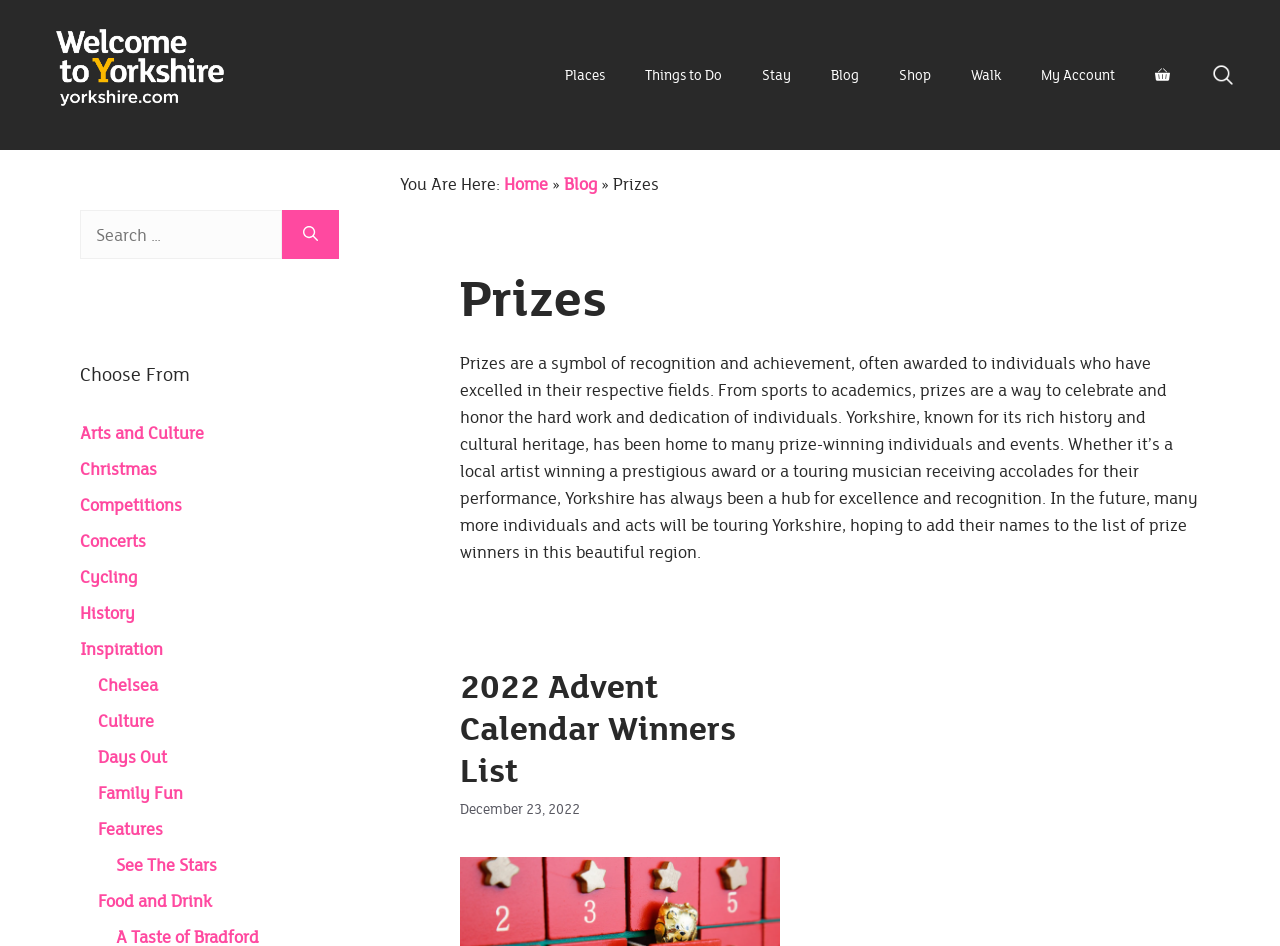Using the provided description Food and Drink, find the bounding box coordinates for the UI element. Provide the coordinates in (top-left x, top-left y, bottom-right x, bottom-right y) format, ensuring all values are between 0 and 1.

[0.077, 0.939, 0.166, 0.964]